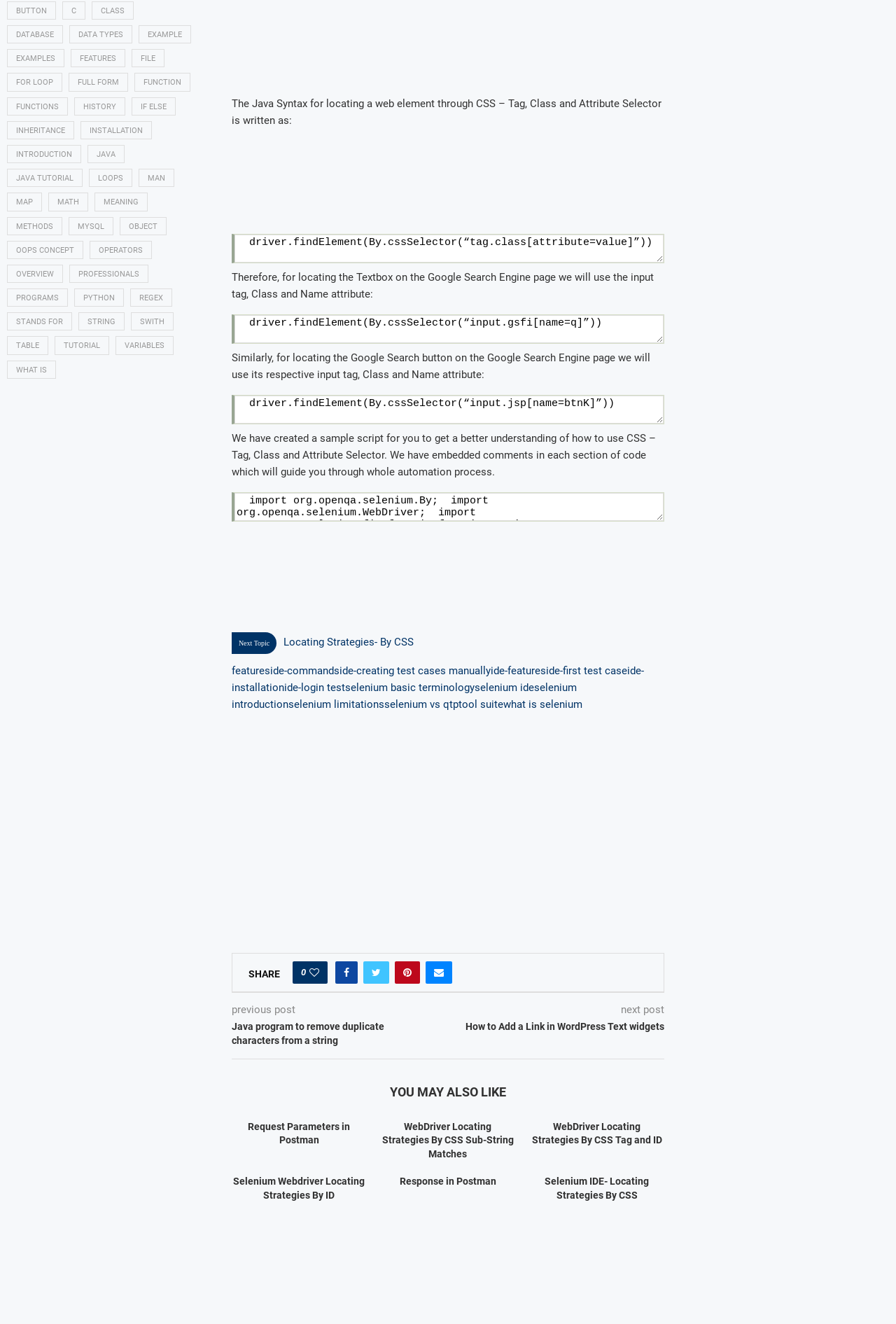Please find the bounding box coordinates for the clickable element needed to perform this instruction: "Click on the 'Locating Strategies- By CSS' link".

[0.317, 0.48, 0.462, 0.49]